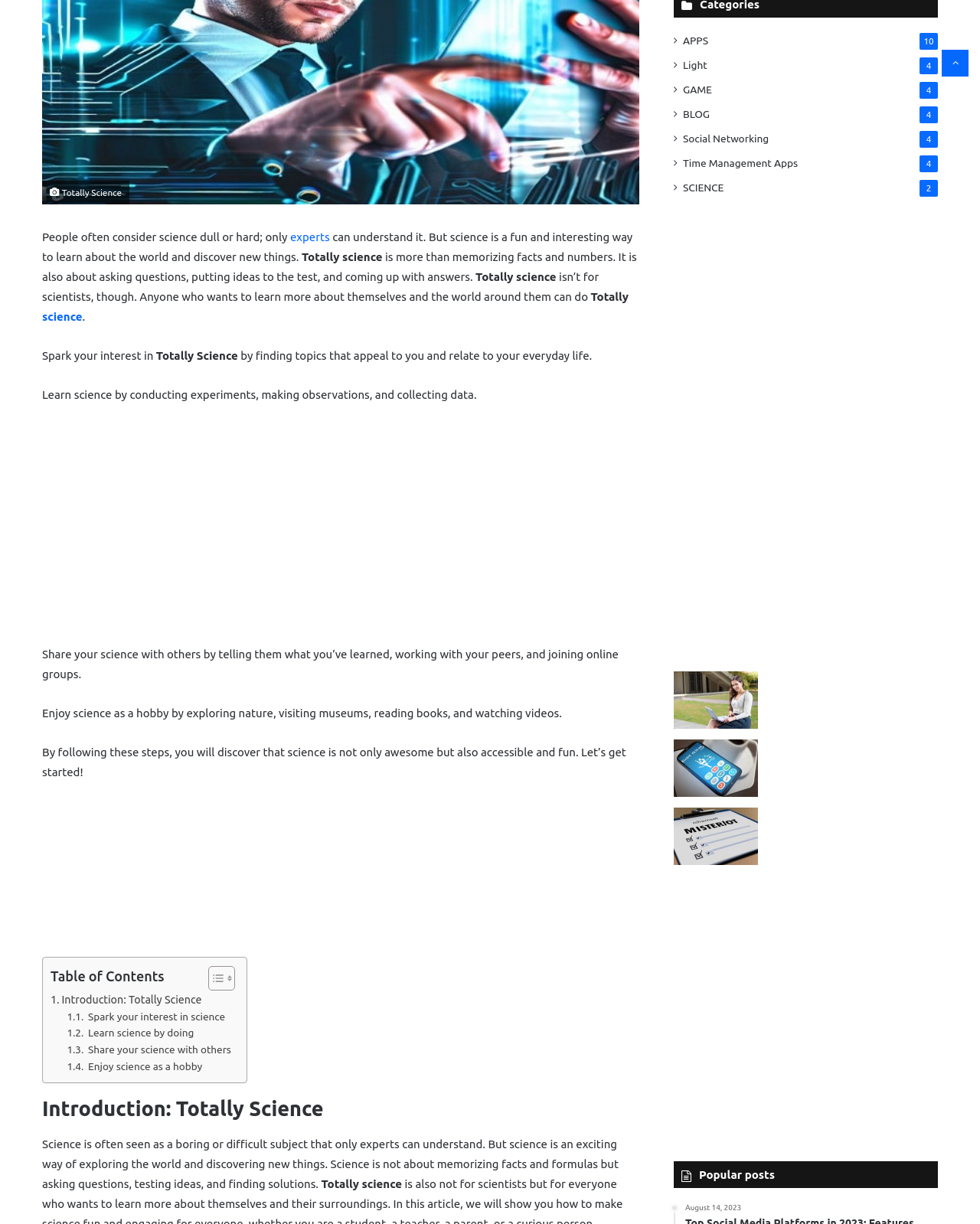Determine the bounding box coordinates of the target area to click to execute the following instruction: "Explore the 'Totally Science' topic."

[0.159, 0.285, 0.243, 0.296]